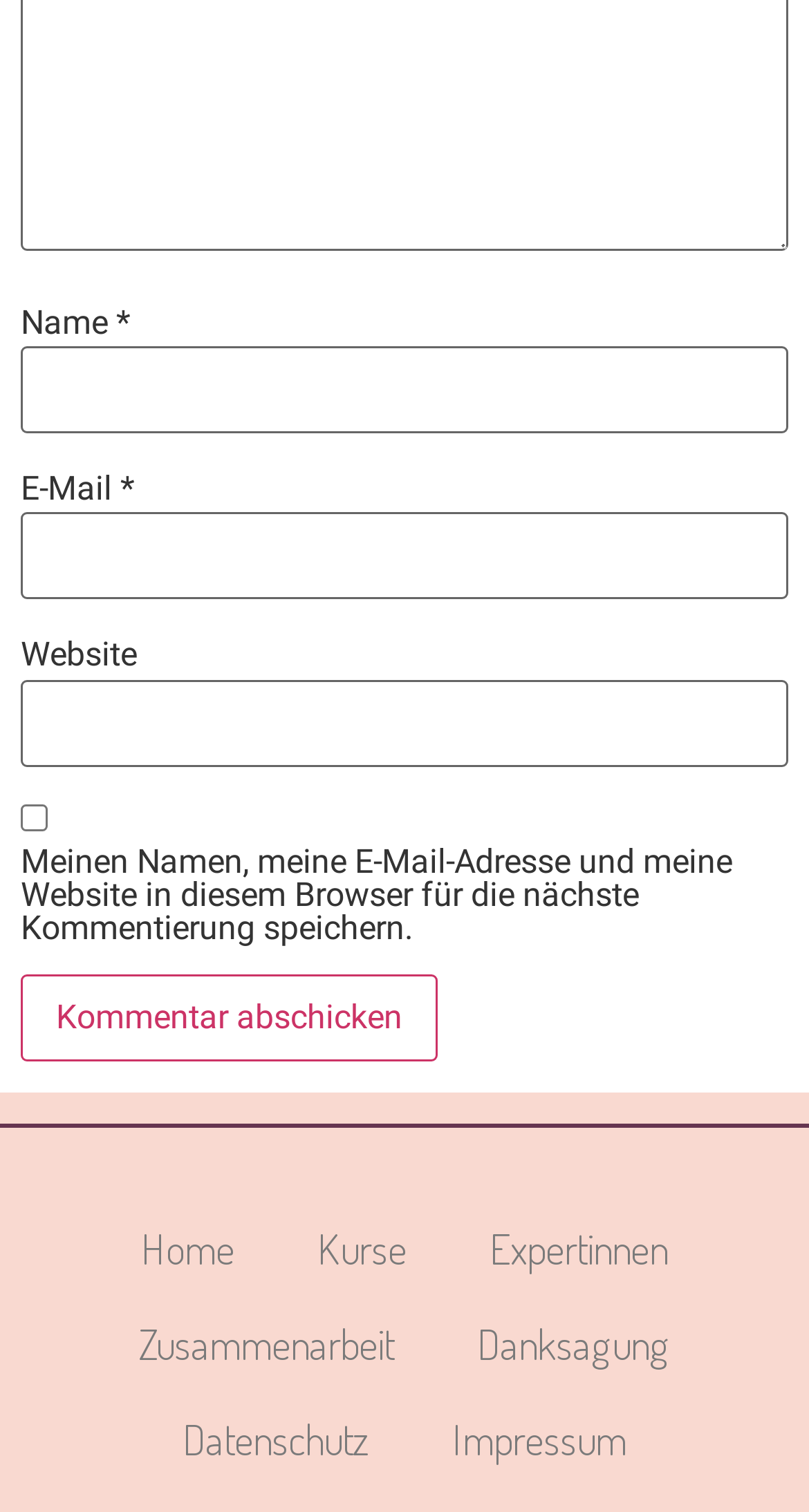Extract the bounding box of the UI element described as: "name="submit" value="Kommentar abschicken"".

[0.026, 0.645, 0.541, 0.703]